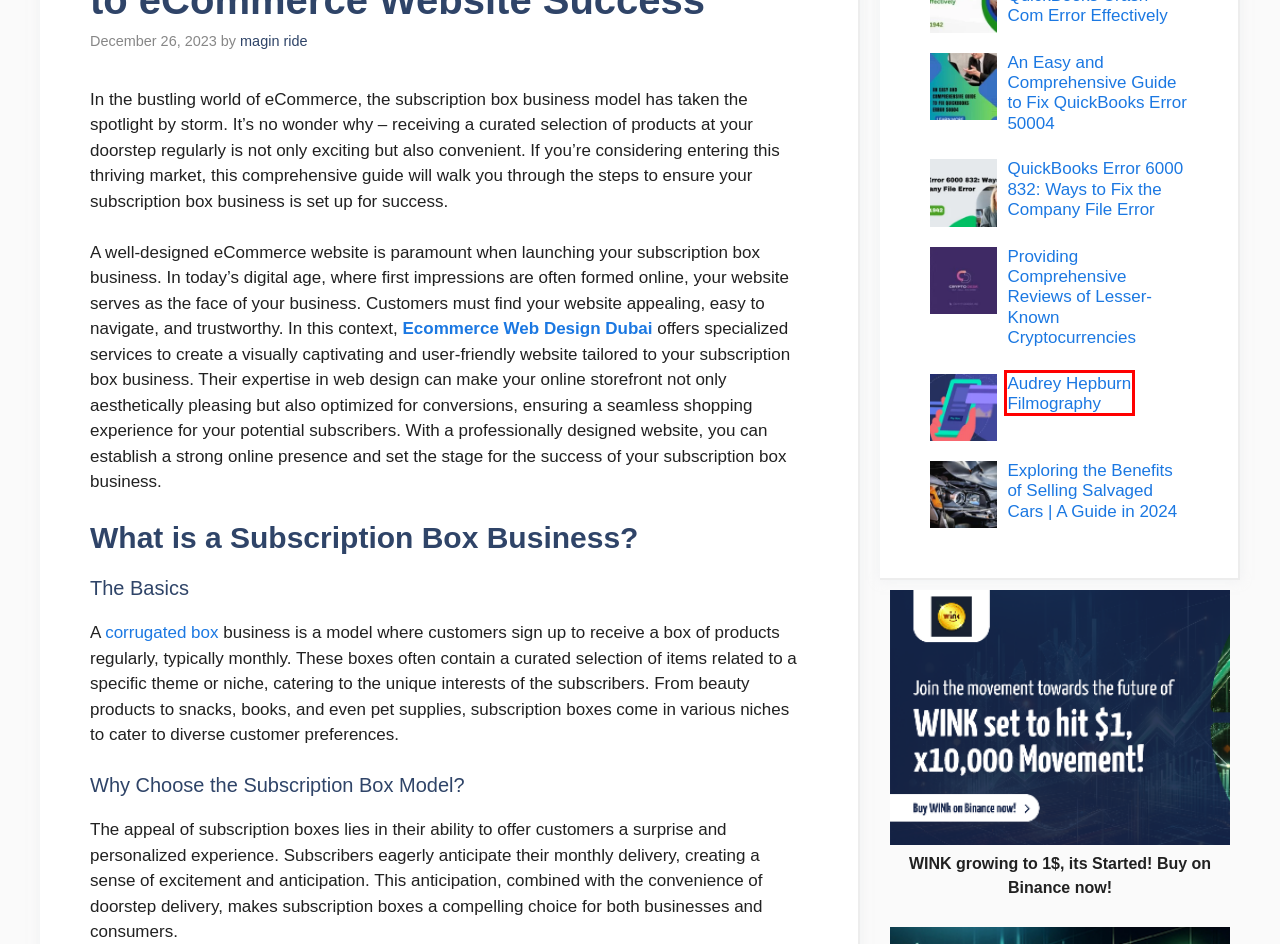Look at the screenshot of a webpage that includes a red bounding box around a UI element. Select the most appropriate webpage description that matches the page seen after clicking the highlighted element. Here are the candidates:
A. No.1 Best Ecommerce Website Development Dubai - ProntoSys
B. QuickBooks Error 6000 832: Ways To Fix The Company File Error | Tech Timez
C. Magin Ride | Tech Timez
D. Corrugated Boxes for Products - Design Considerations
E. Audrey Hepburn Filmography | Tech Timez
F. An Easy And Comprehensive Guide To Fix QuickBooks Error 50004 | Tech Timez
G. Exploring The Benefits Of Selling Salvaged Cars | A Guide
H. Providing Comprehensive Reviews Of Lesser-Known Cryptocurrencies | Tech Timez

E